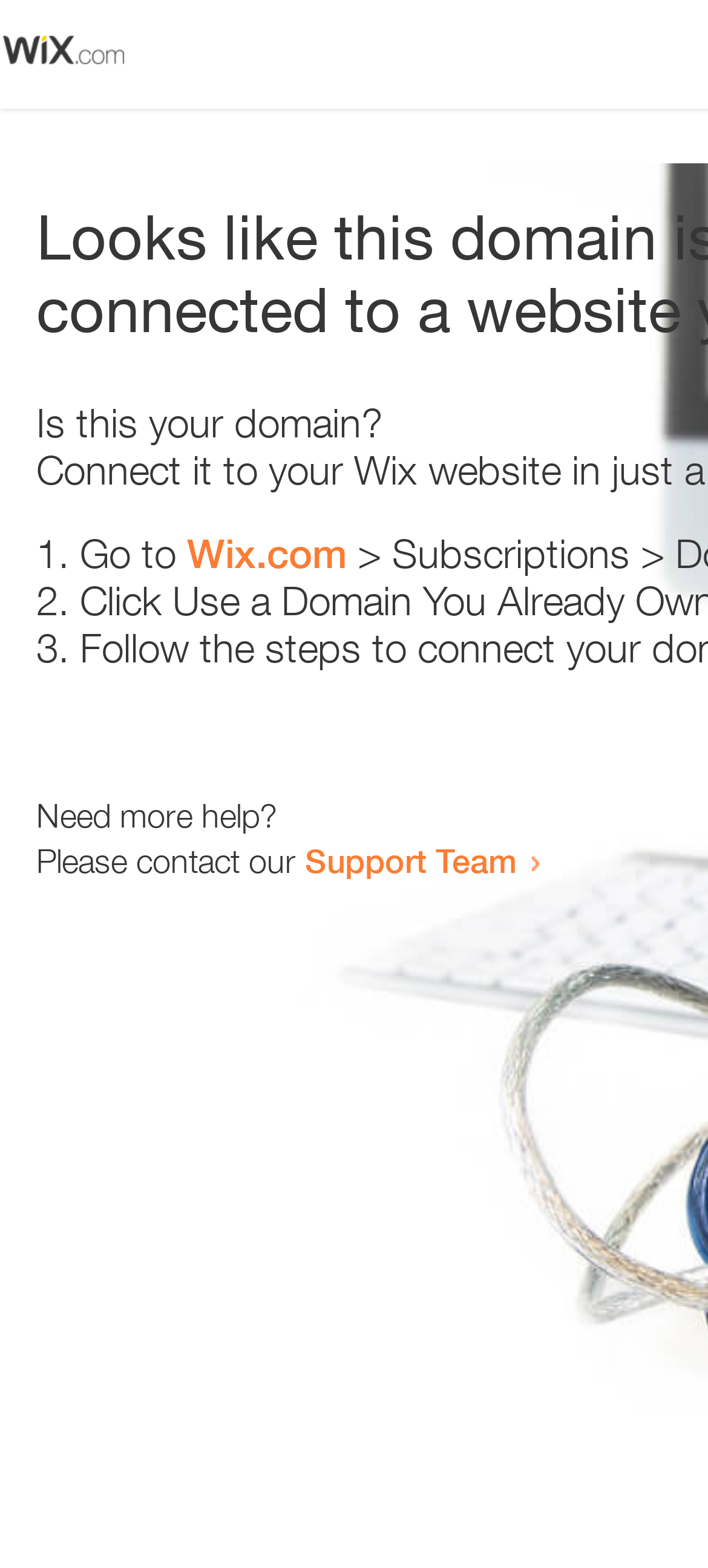Using the webpage screenshot, find the UI element described by Support Team. Provide the bounding box coordinates in the format (top-left x, top-left y, bottom-right x, bottom-right y), ensuring all values are floating point numbers between 0 and 1.

[0.431, 0.536, 0.731, 0.561]